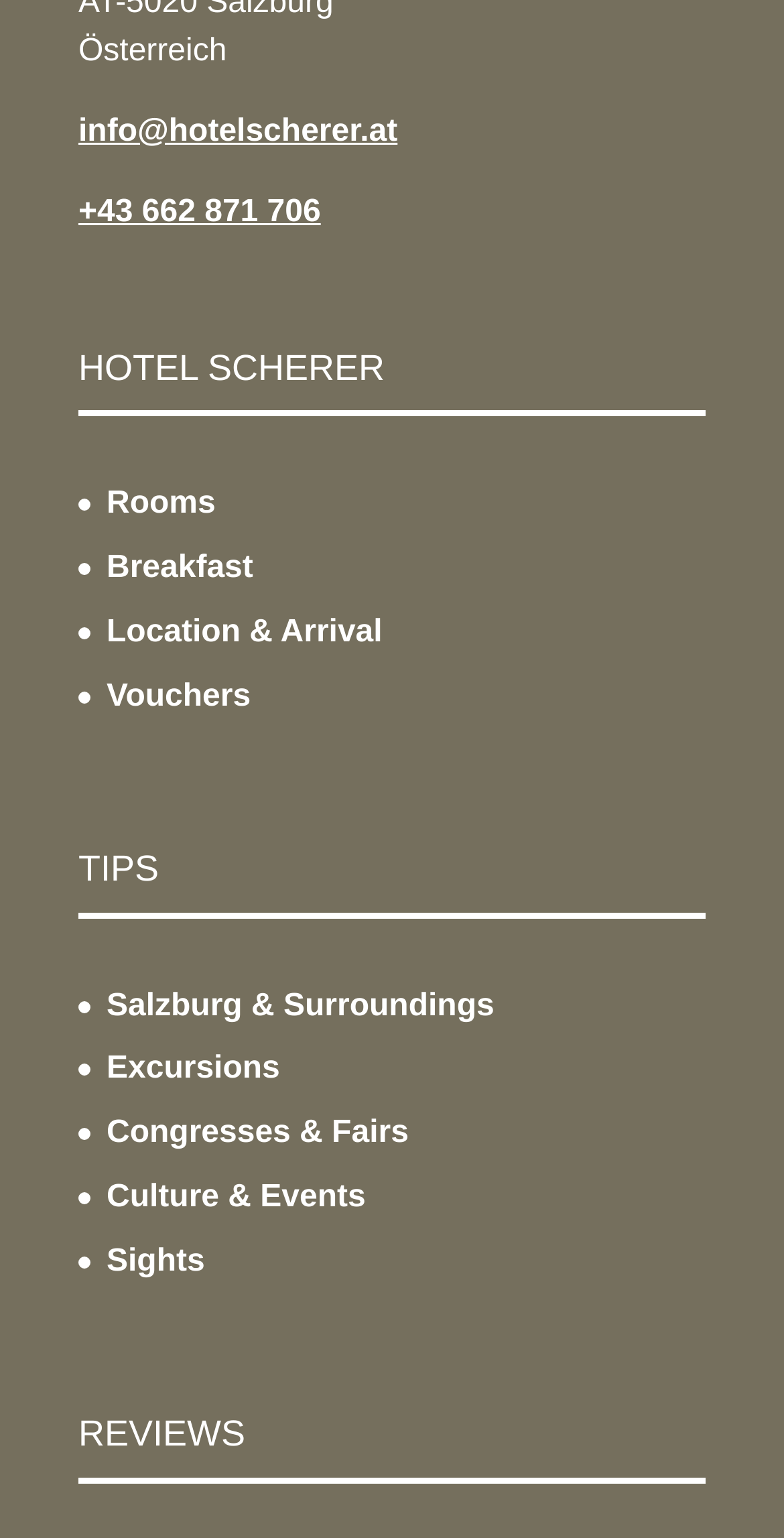Use the information in the screenshot to answer the question comprehensively: What are the main sections of the Hotel Scherer webpage?

I found the main sections by looking at the headings on the webpage, specifically the ones with the text 'HOTEL SCHERER', 'TIPS', and 'REVIEWS', which are likely to be the main sections of the webpage.